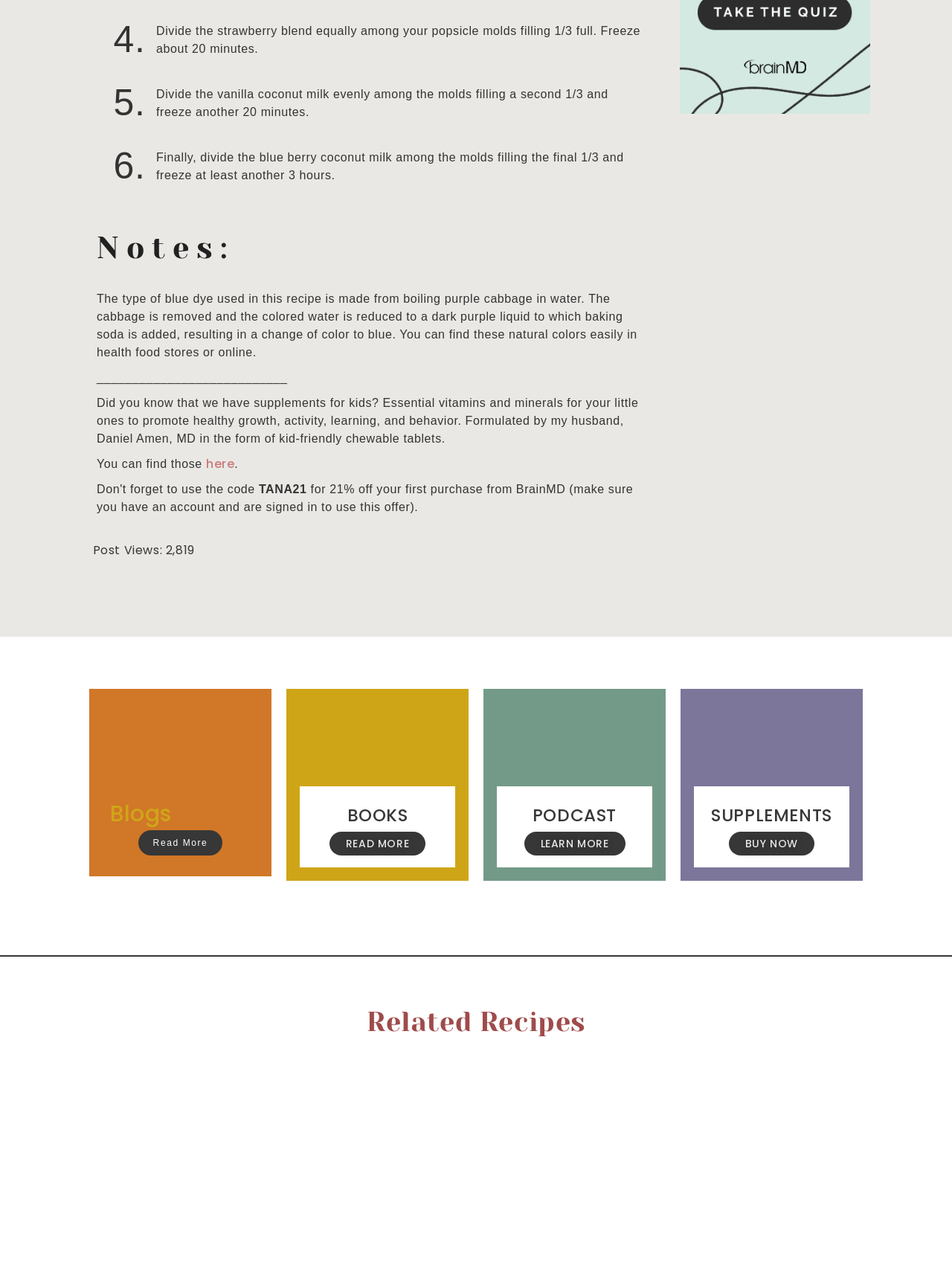What are the other sections available on the webpage?
Please provide a comprehensive answer based on the details in the screenshot.

The webpage has multiple sections, including Blogs, BOOKS, PODCAST, and SUPPLEMENTS, which can be accessed through links provided at the bottom of the page.